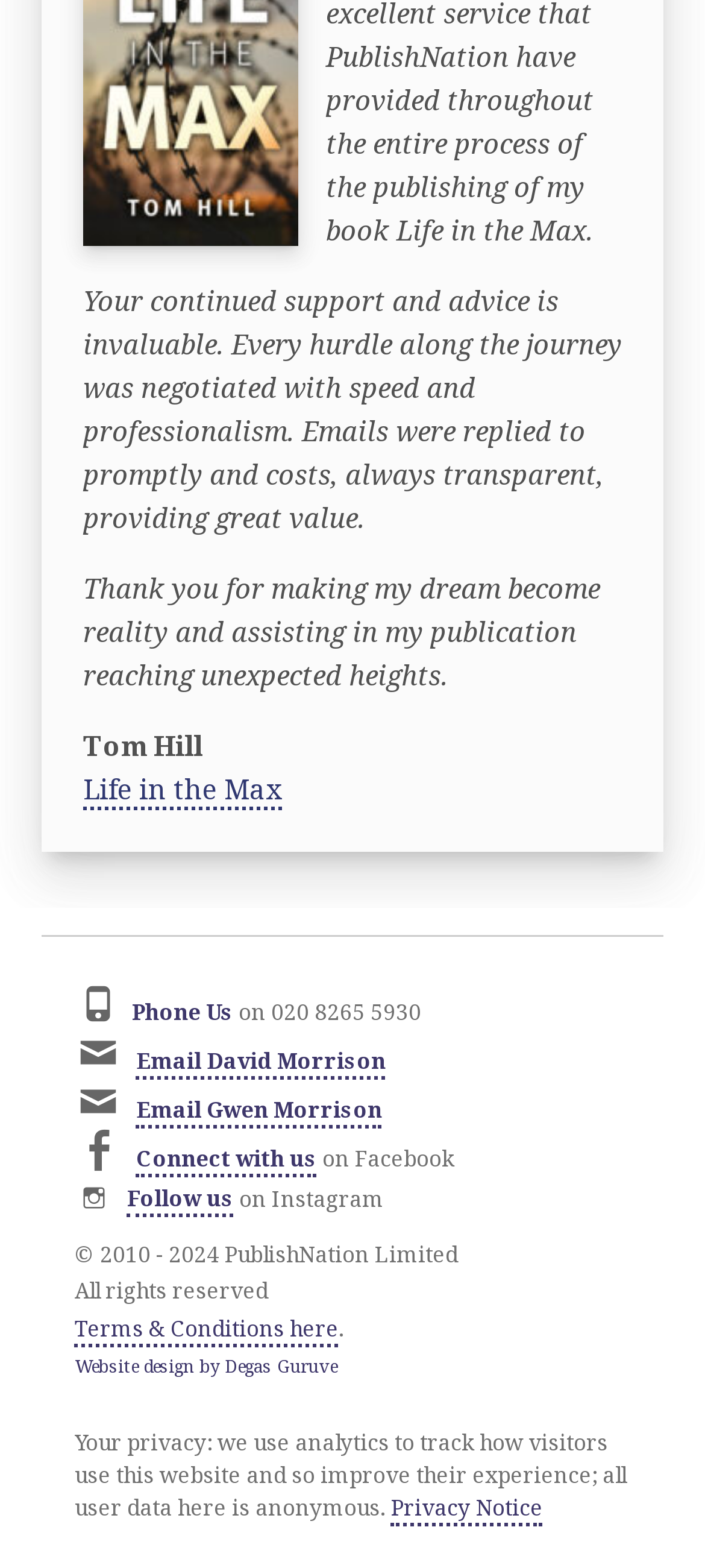Could you find the bounding box coordinates of the clickable area to complete this instruction: "learn about Public Lands & Climate"?

None